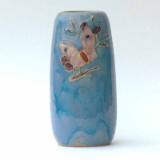What is the dominant color of the vase?
Use the screenshot to answer the question with a single word or phrase.

Blue